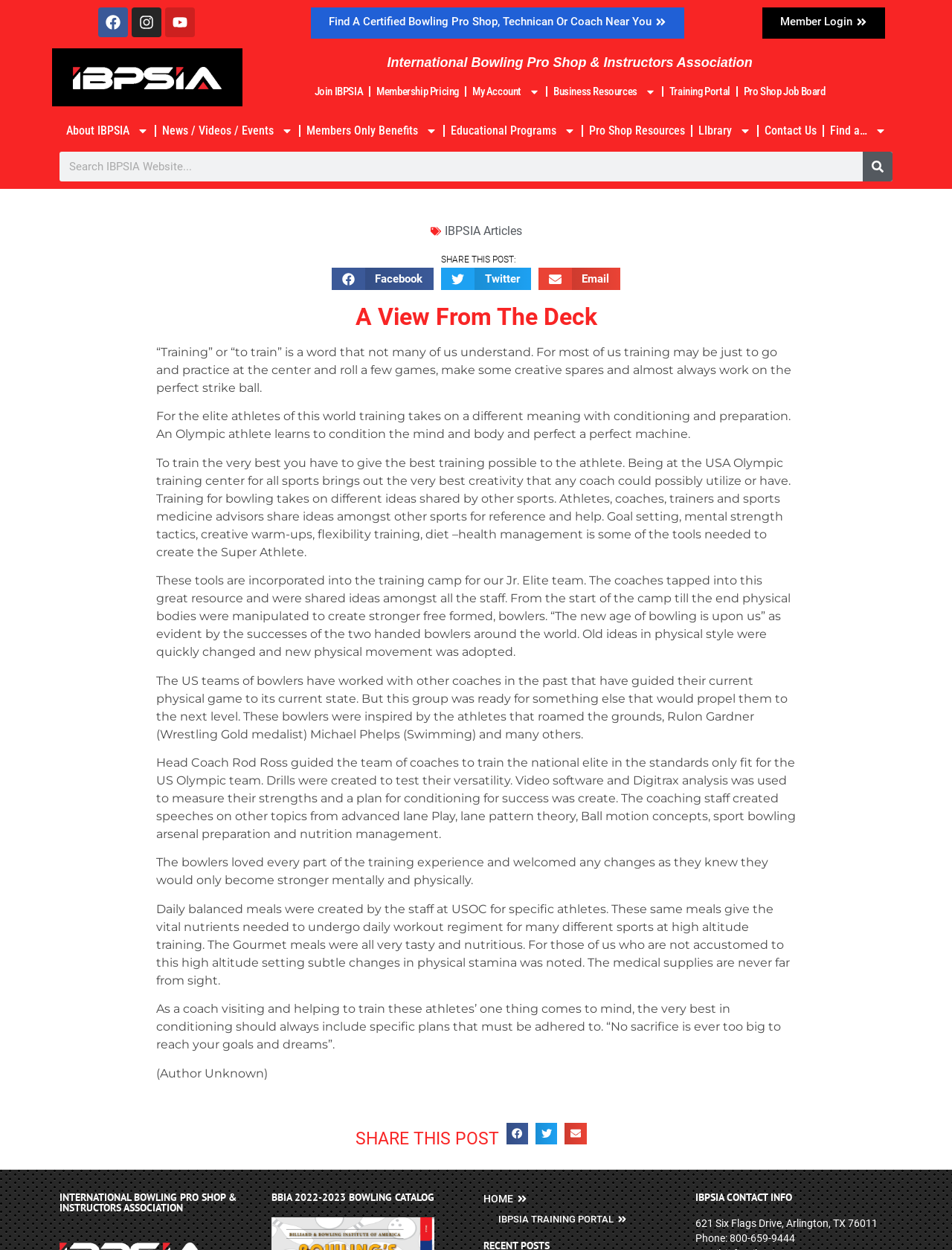From the given element description: "parent_node: Search name="s"", find the bounding box for the UI element. Provide the coordinates as four float numbers between 0 and 1, in the order [left, top, right, bottom].

None